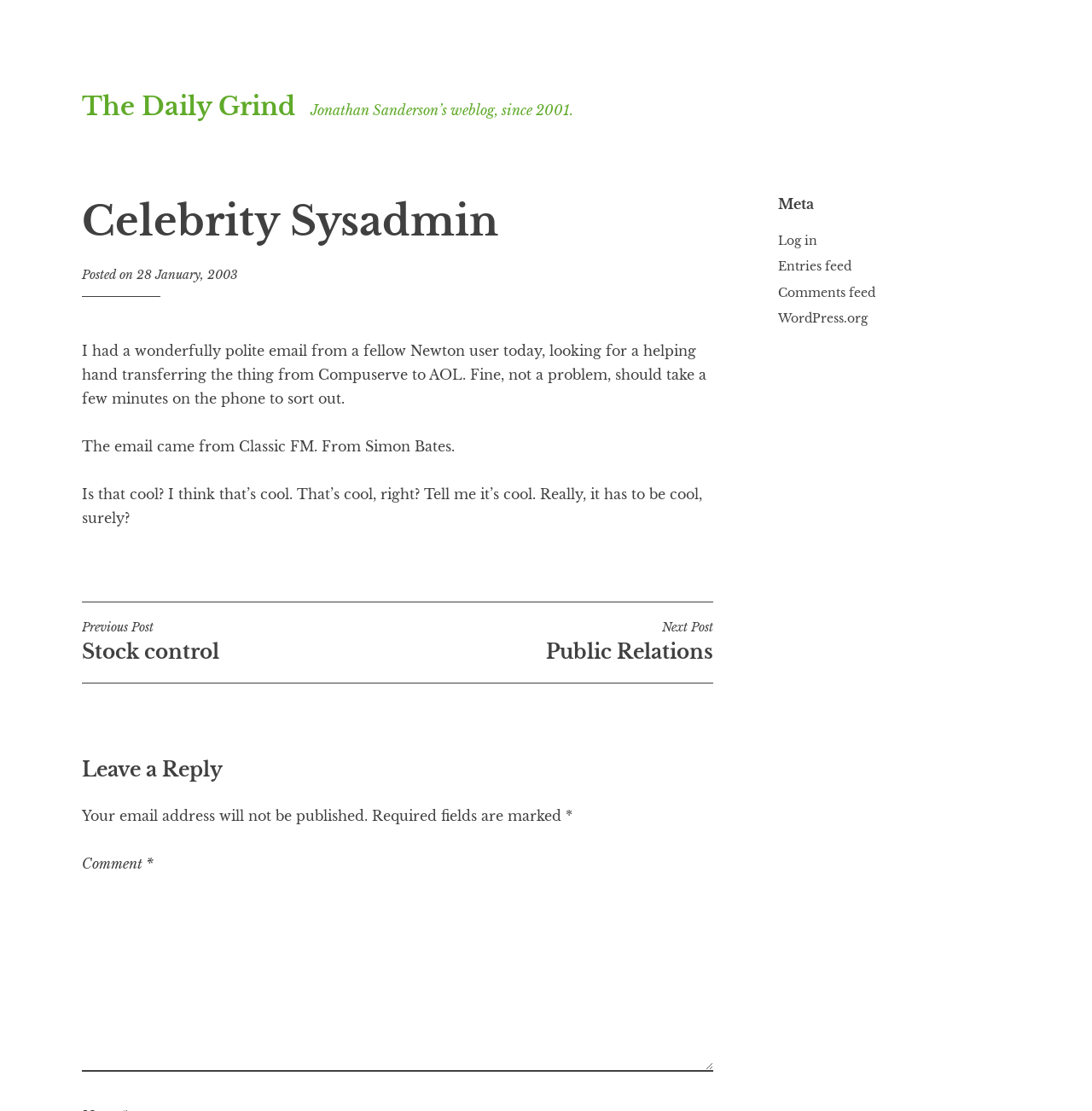Give a detailed account of the webpage's layout and content.

The webpage is a blog post titled "Celebrity Sysadmin" on a weblog called "The Daily Grind". At the top, there is a link to skip to the content and a link to the weblog's title. Below that, there is a brief description of the weblog, stating that it belongs to Jonathan Sanderson and has been active since 2001.

The main content of the page is an article with a heading "Celebrity Sysadmin". The article is dated January 28, 2003, and is written by Jonathan Sanderson. The text describes an email exchange with a fellow Newton user from Classic FM, specifically Simon Bates, and the author's excitement about it.

Below the article, there are links to previous and next posts, titled "Stock control" and "Public Relations", respectively. Further down, there is a section for leaving a reply, with a heading "Leave a Reply" and a text box to enter a comment. There are also notes about required fields and the email address not being published.

On the right side of the page, there is a complementary section with a heading "Meta", containing links to log in, entries feed, comments feed, and WordPress.org.